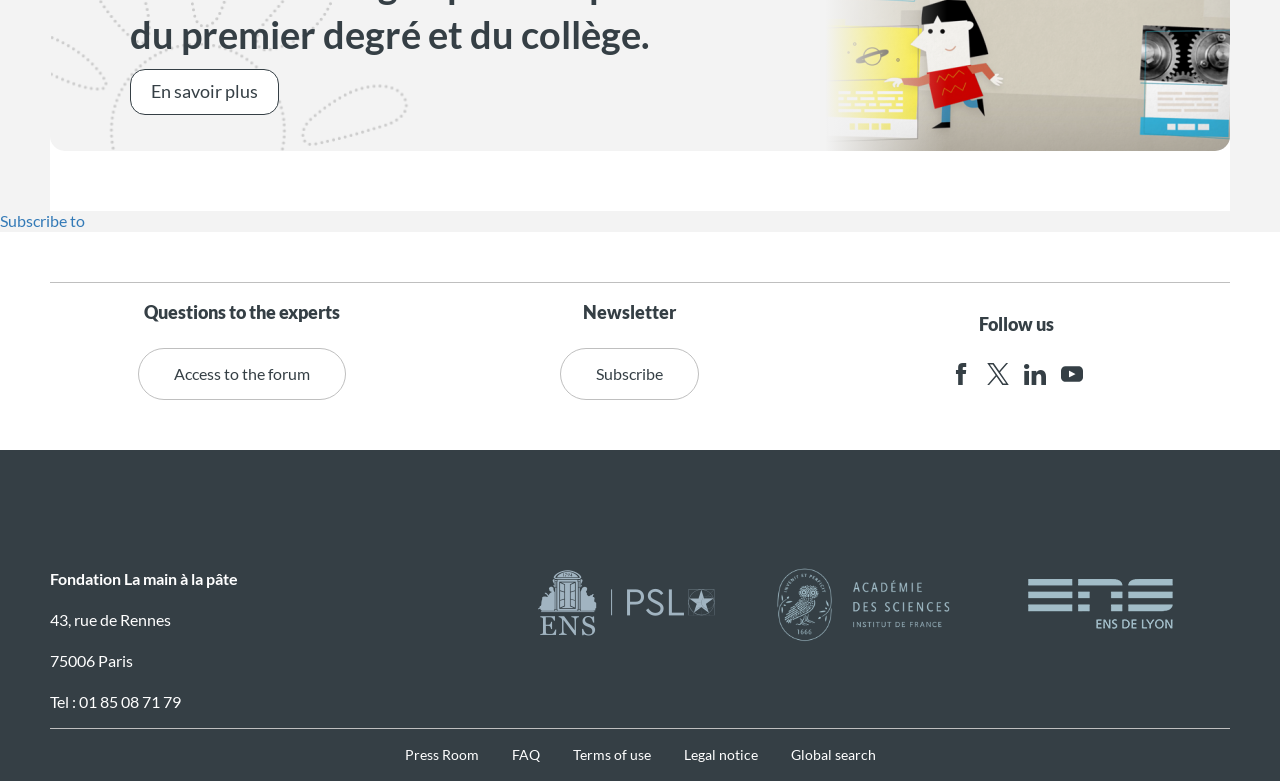Can you determine the bounding box coordinates of the area that needs to be clicked to fulfill the following instruction: "Access the forum"?

[0.108, 0.445, 0.27, 0.513]